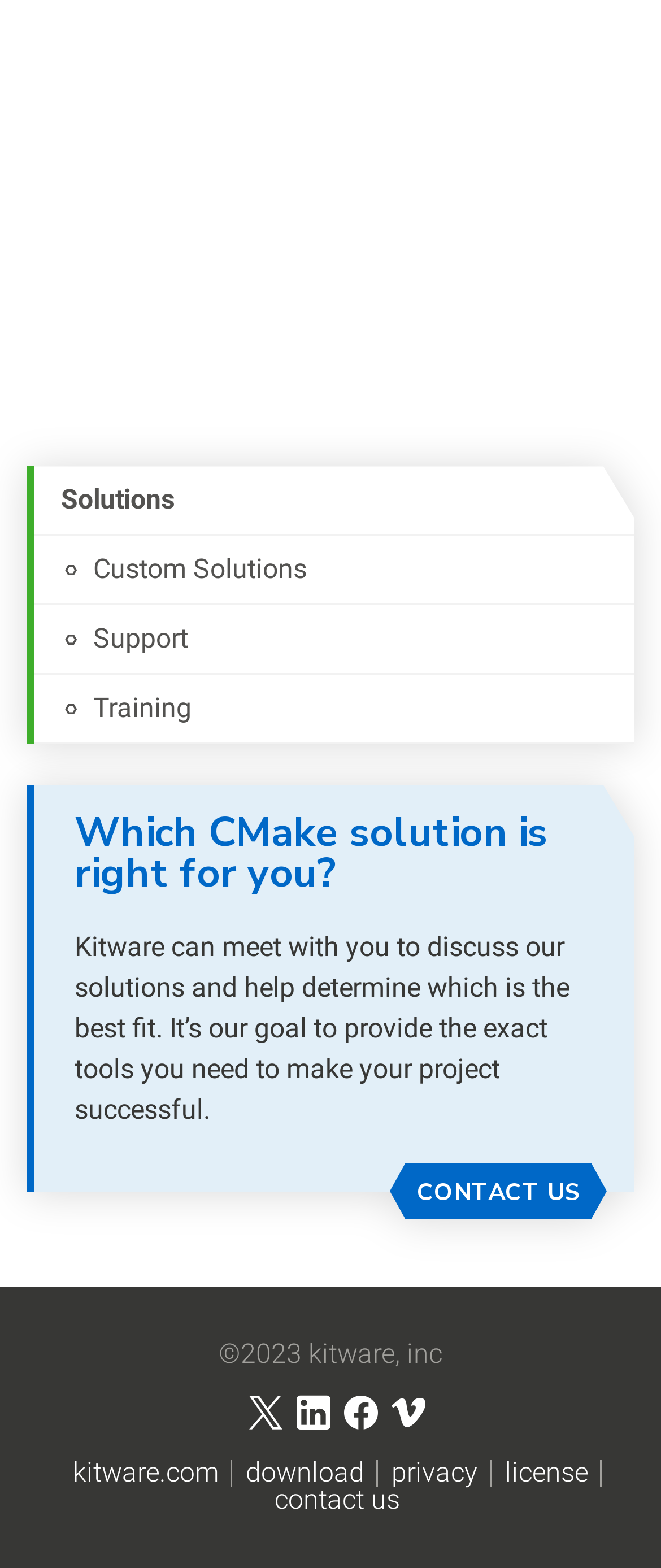Reply to the question with a single word or phrase:
What is the purpose of the 'CONTACT US' link?

To discuss solutions